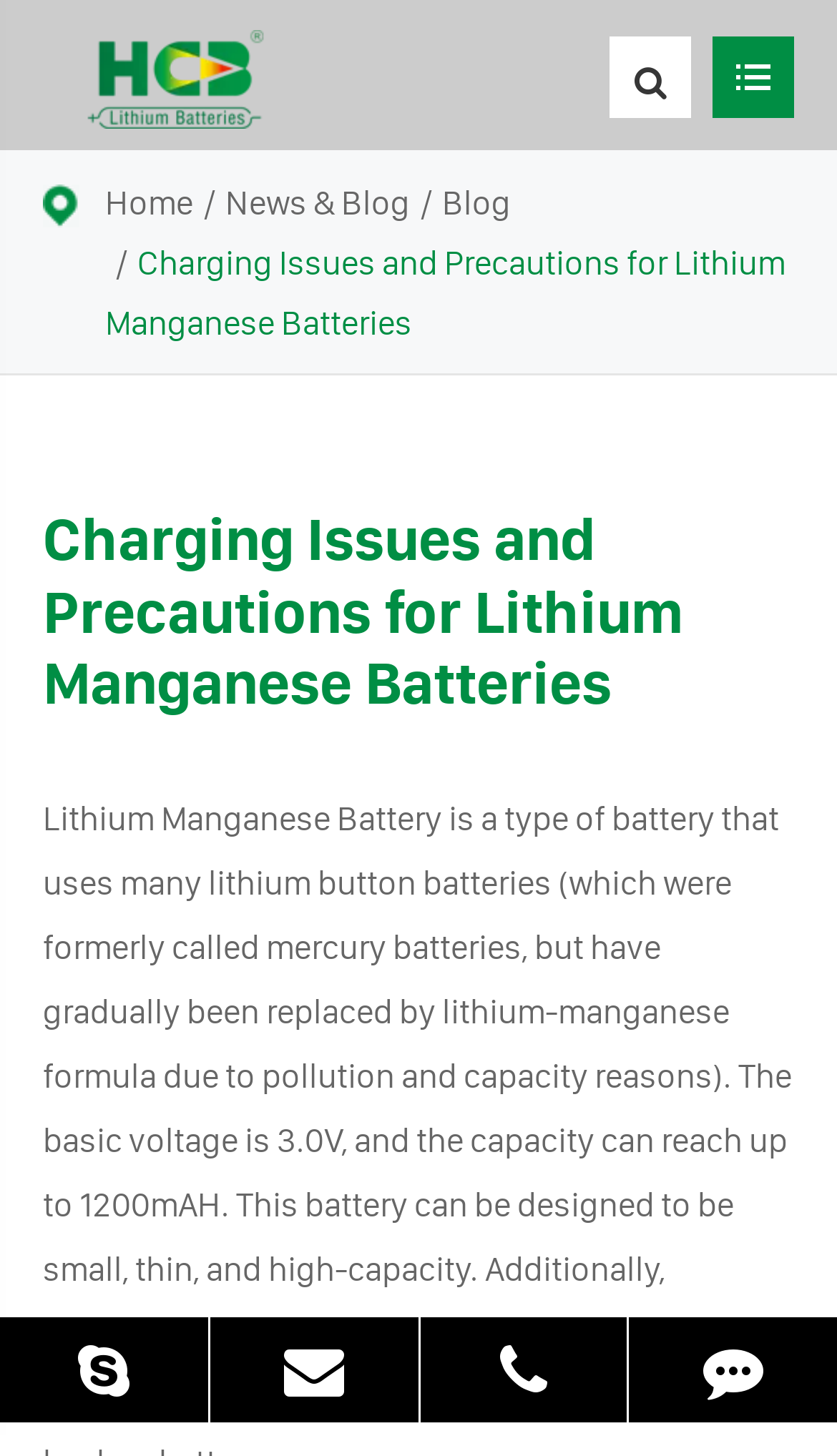Please provide a comprehensive answer to the question based on the screenshot: What is the purpose of the 'Feedback' link?

I inferred the purpose of the 'Feedback' link by its name and its location at the bottom of the webpage, where contact information is typically found. It is likely that the link allows users to provide feedback to the company.